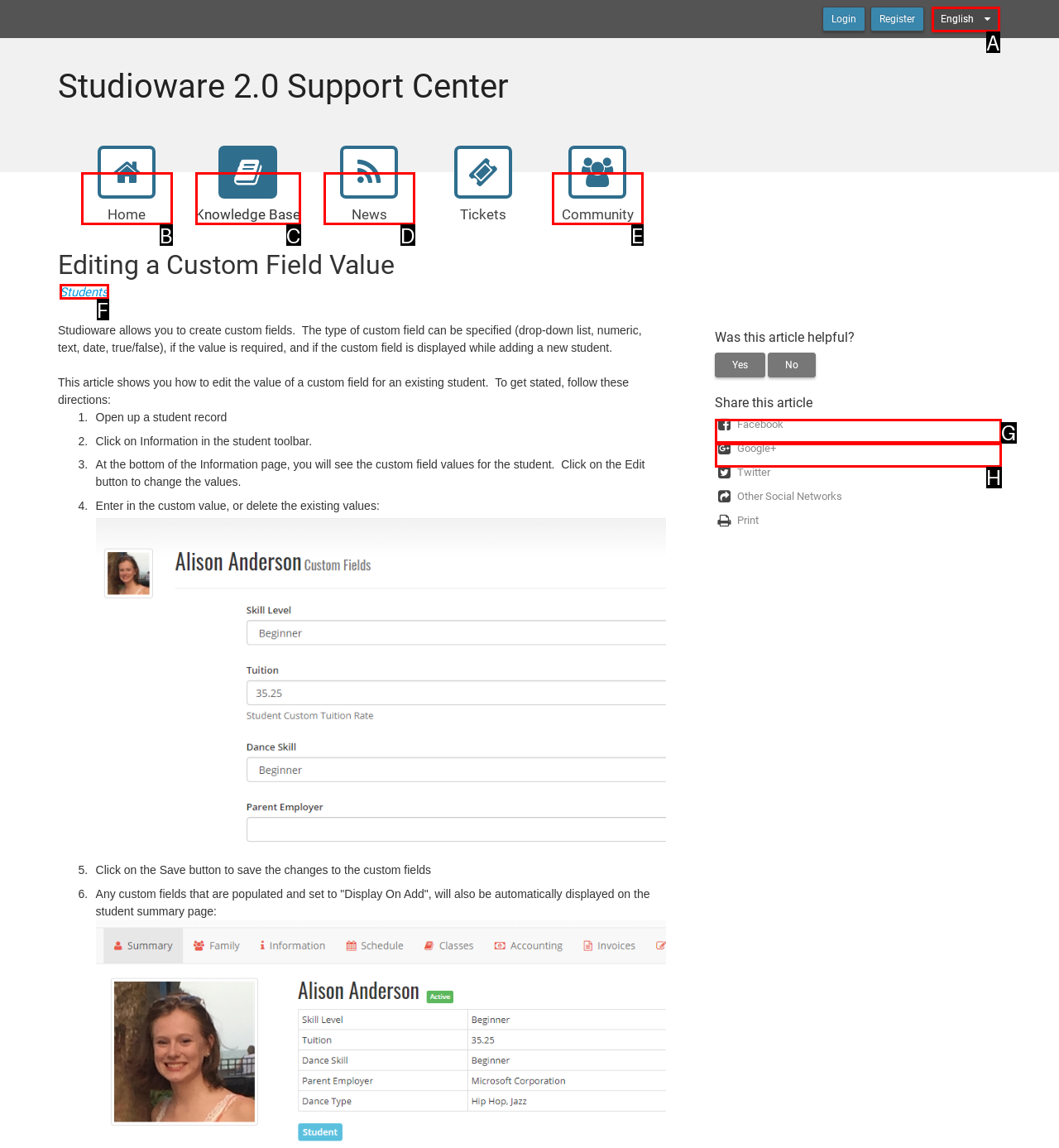From the available options, which lettered element should I click to complete this task: Switch to a different language?

A